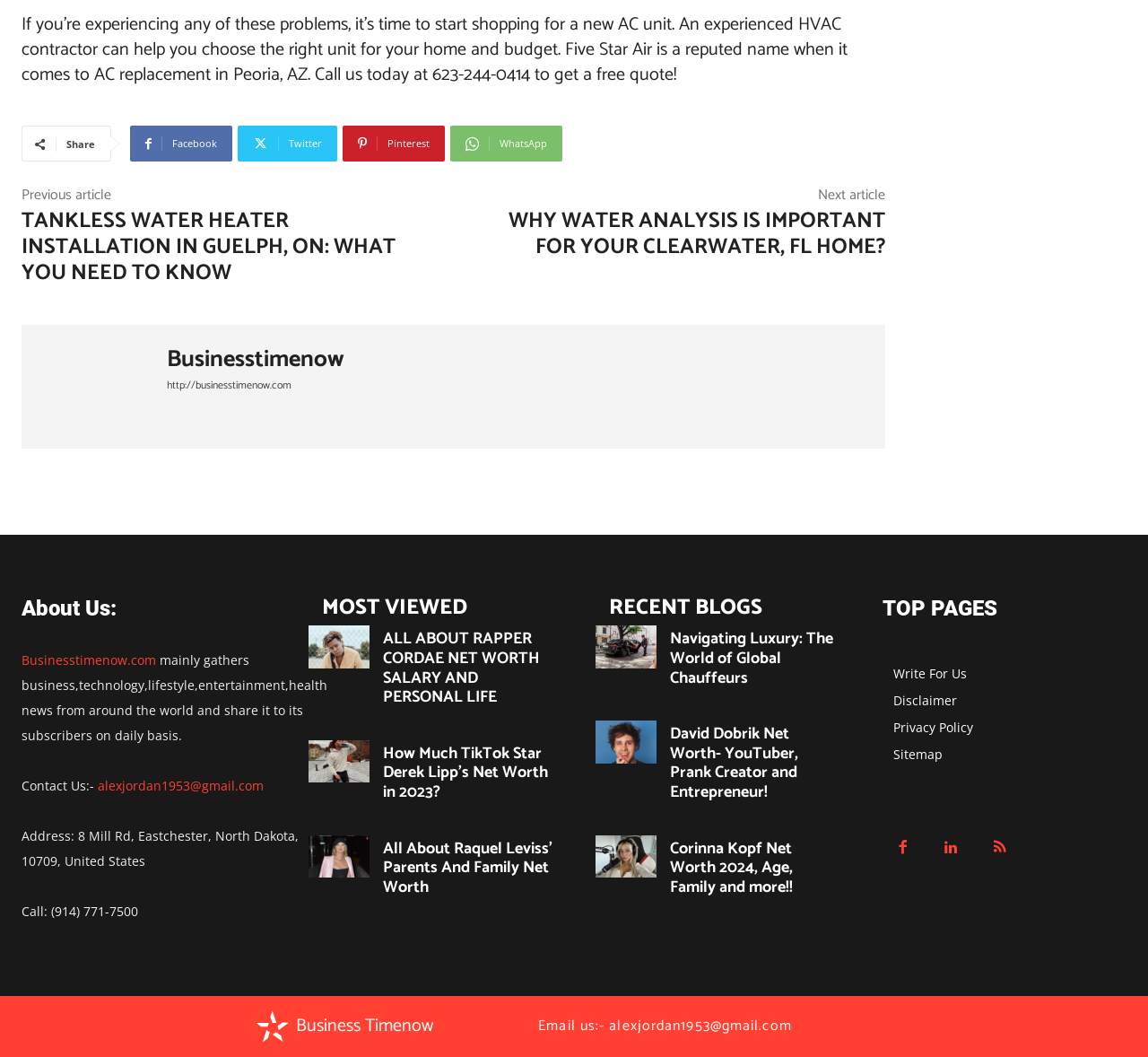Please specify the bounding box coordinates of the clickable region to carry out the following instruction: "Click on the Facebook share button". The coordinates should be four float numbers between 0 and 1, in the format [left, top, right, bottom].

[0.113, 0.119, 0.202, 0.153]